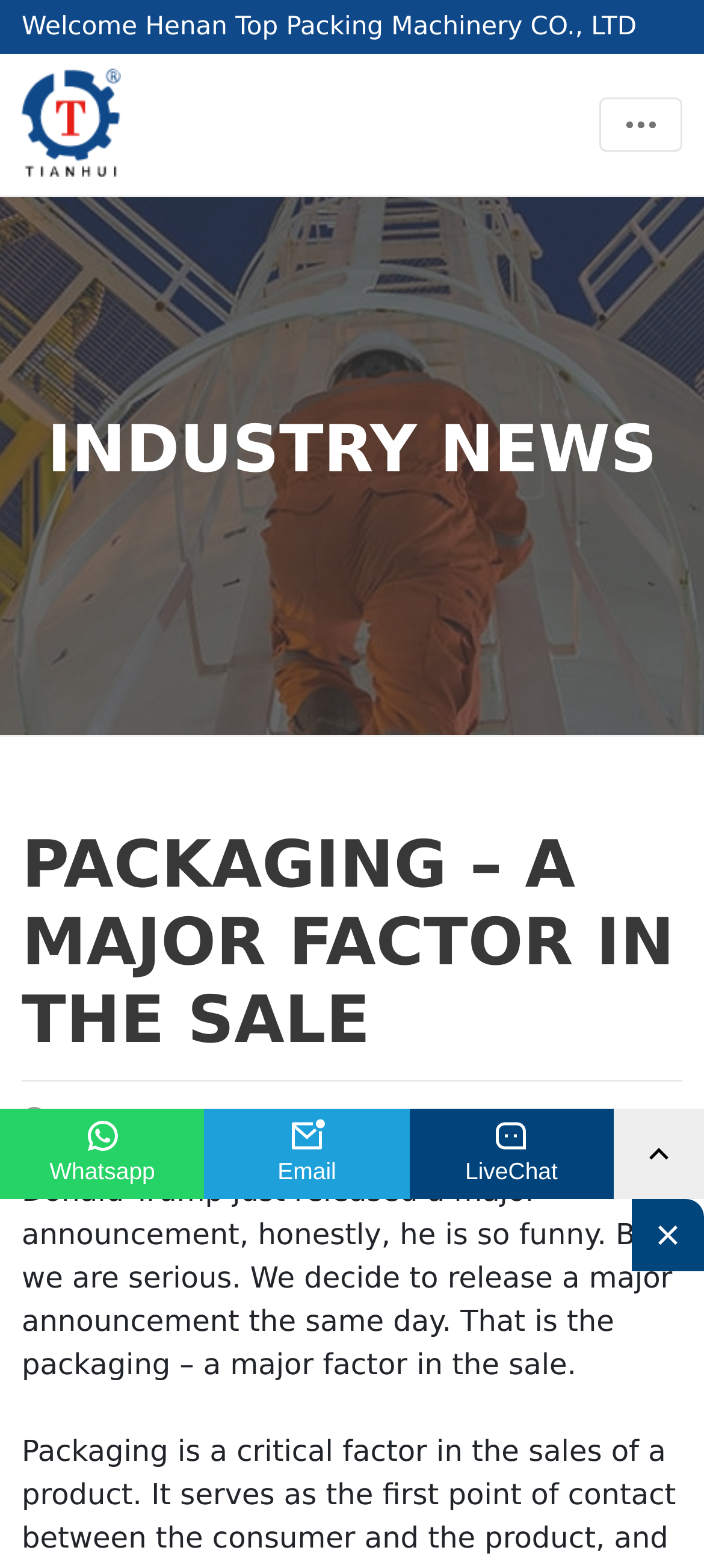Give a one-word or phrase response to the following question: How many images are there on the webpage?

6